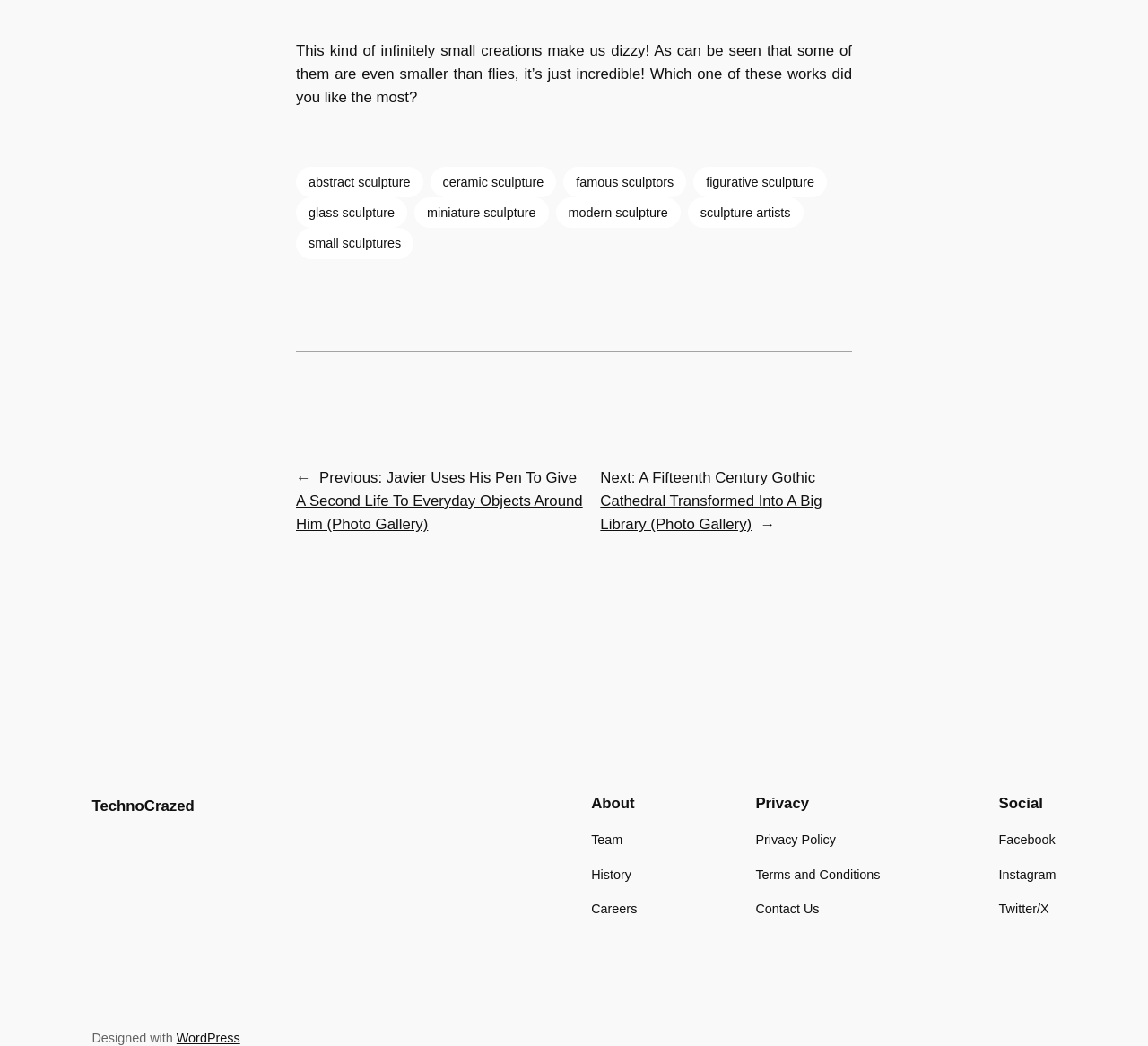Given the description "artskool101@yahoo.com", determine the bounding box of the corresponding UI element.

None